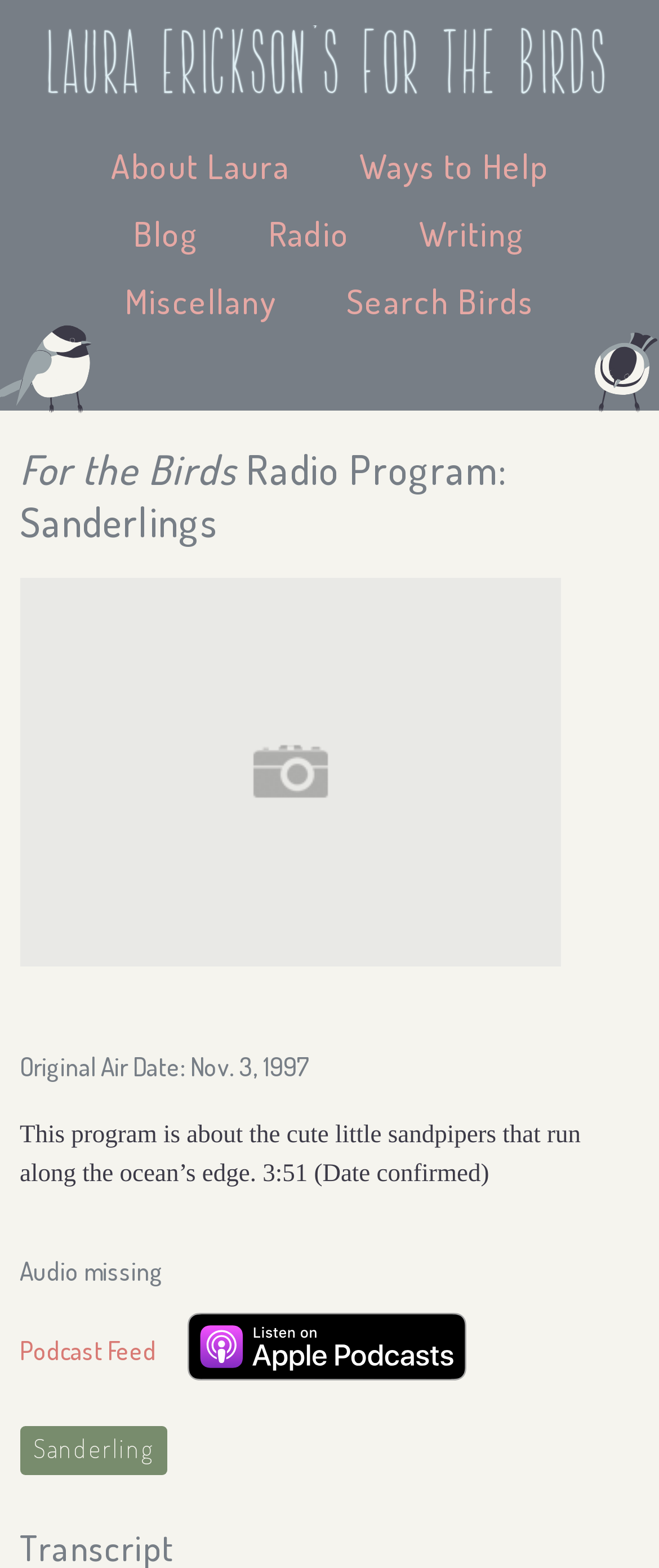Give a one-word or short phrase answer to the question: 
What is the topic of the radio program?

Sanderlings